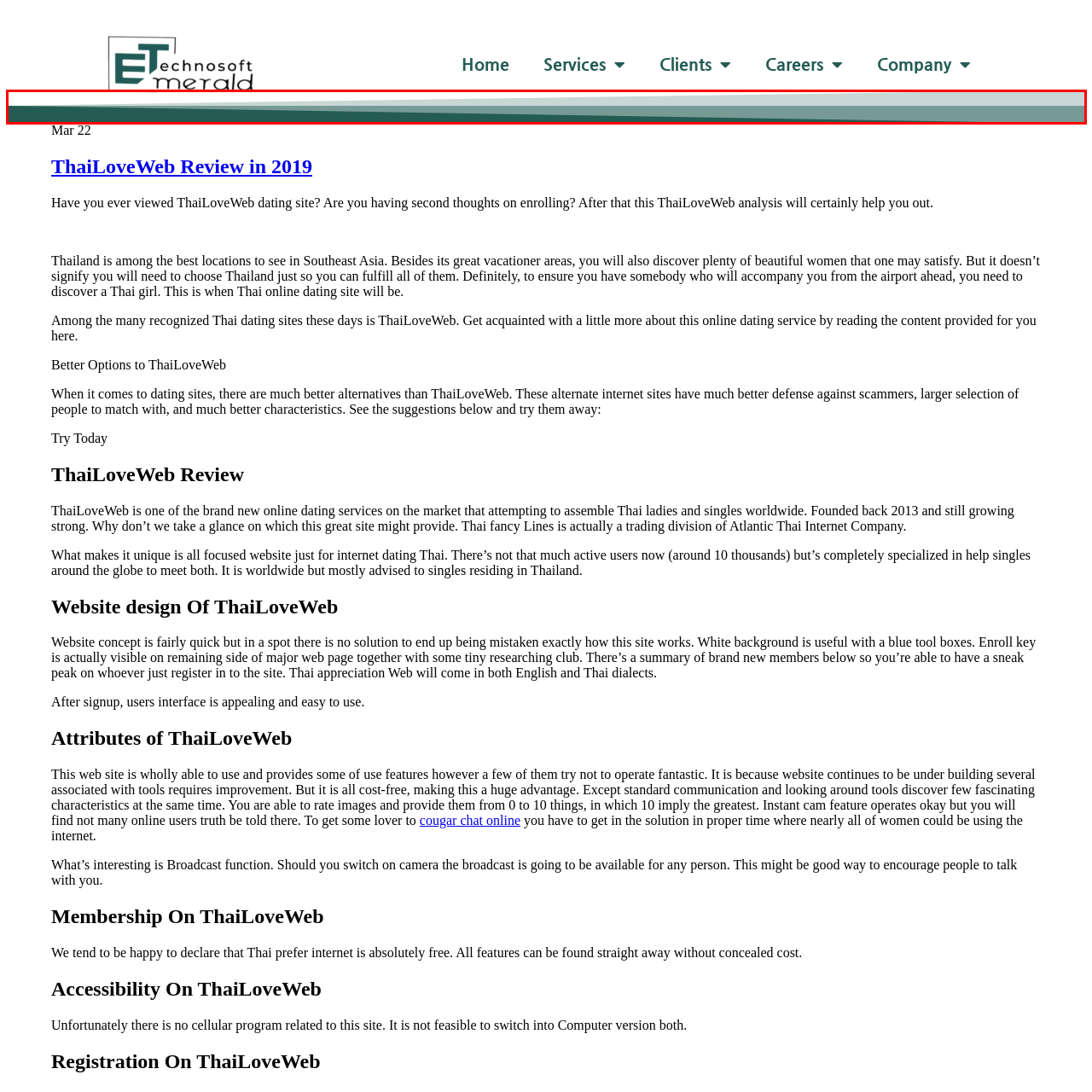What is unique about ThaiLoveWeb's registration?
Look at the image within the red bounding box and respond with a single word or phrase.

Free registration